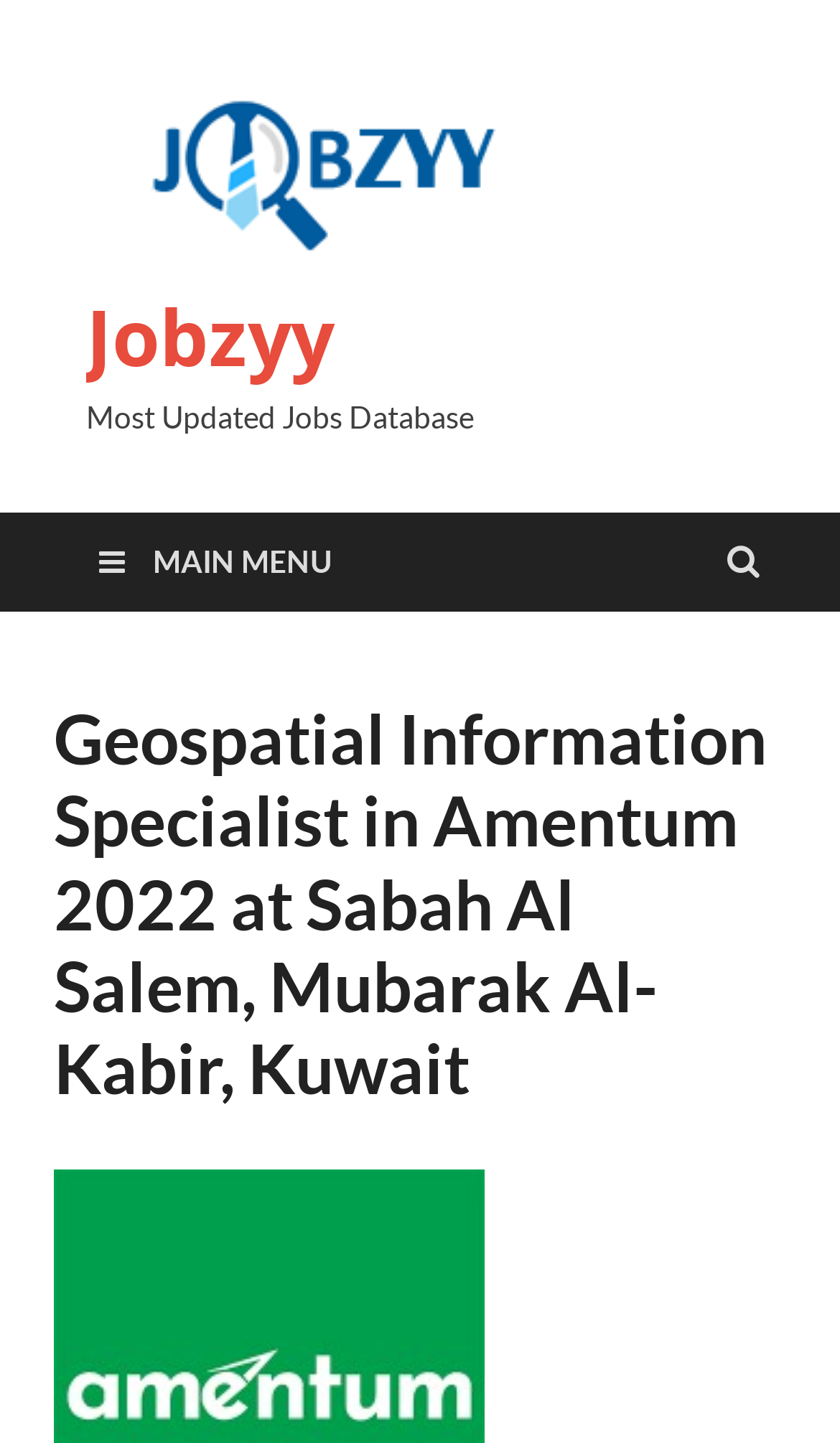What is the job title of the current job listing?
Examine the webpage screenshot and provide an in-depth answer to the question.

The job title of the current job listing is 'Geospatial Information Specialist' which is a heading element located in the main content area of the webpage with a bounding box coordinate of [0.064, 0.483, 0.936, 0.77].